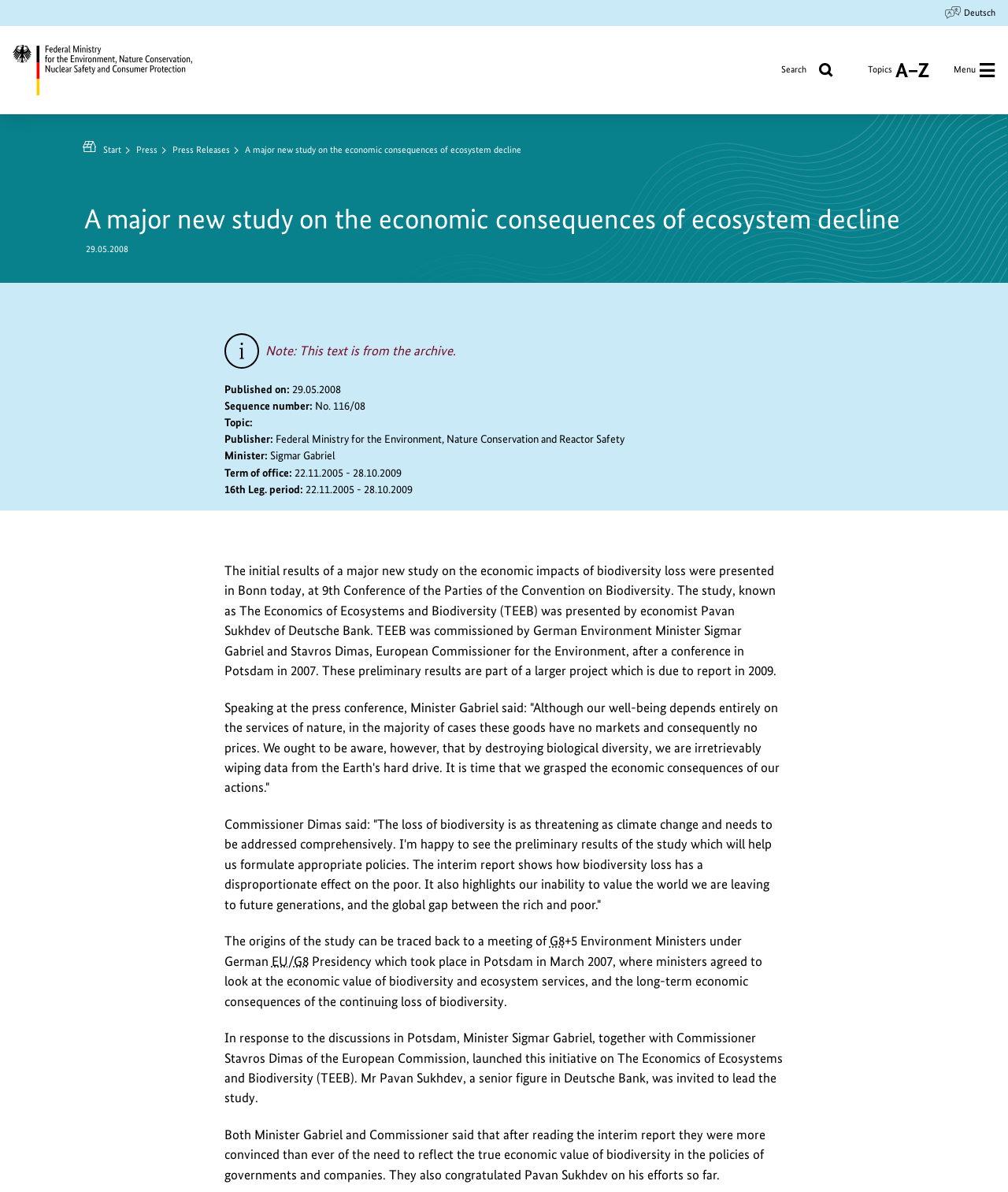Provide the bounding box coordinates of the HTML element described by the text: "Topics A to Z". The coordinates should be in the format [left, top, right, bottom] with values between 0 and 1.

[0.861, 0.045, 0.921, 0.073]